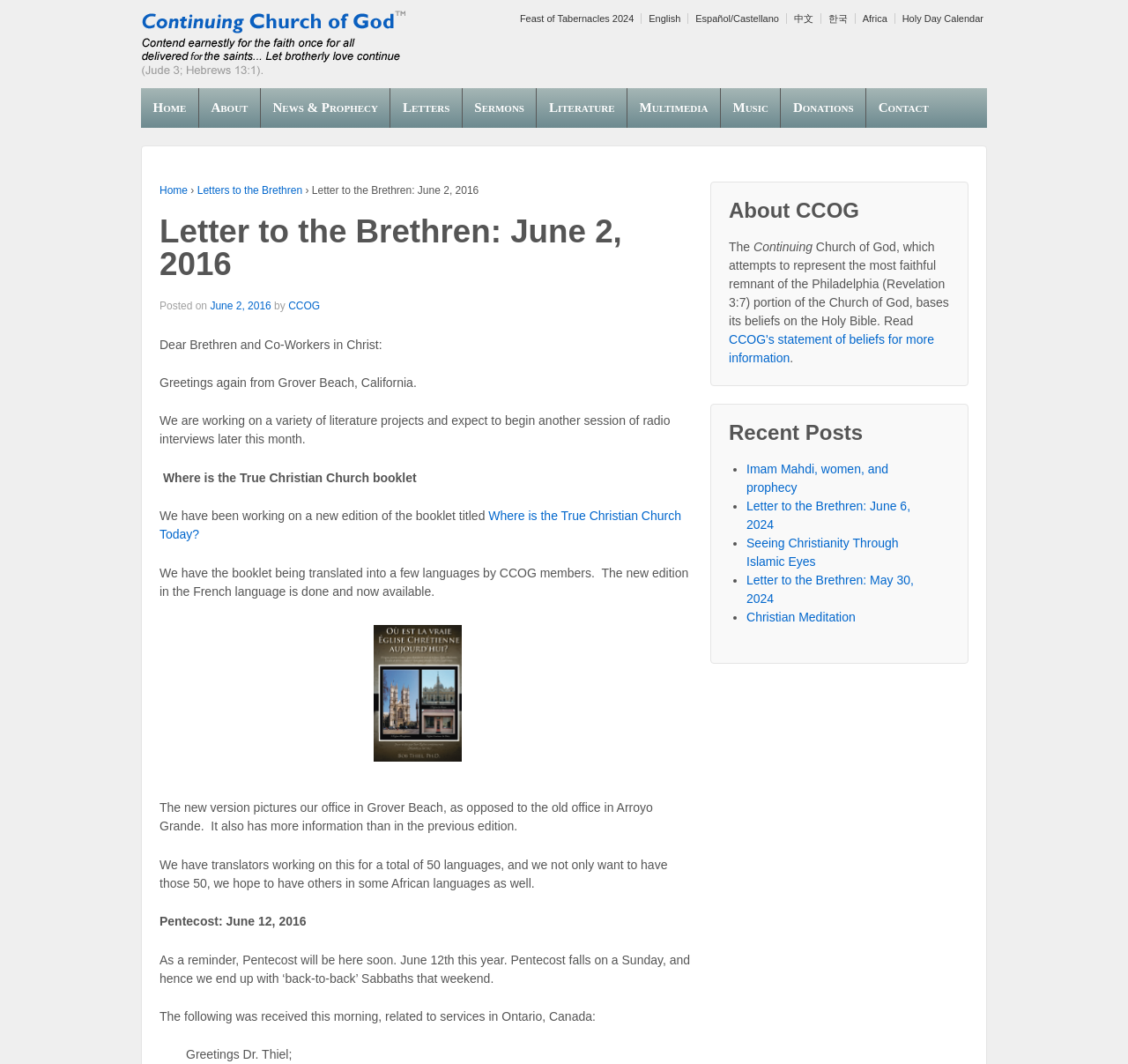Determine the bounding box coordinates of the section to be clicked to follow the instruction: "Select the English language option". The coordinates should be given as four float numbers between 0 and 1, formatted as [left, top, right, bottom].

[0.568, 0.012, 0.606, 0.022]